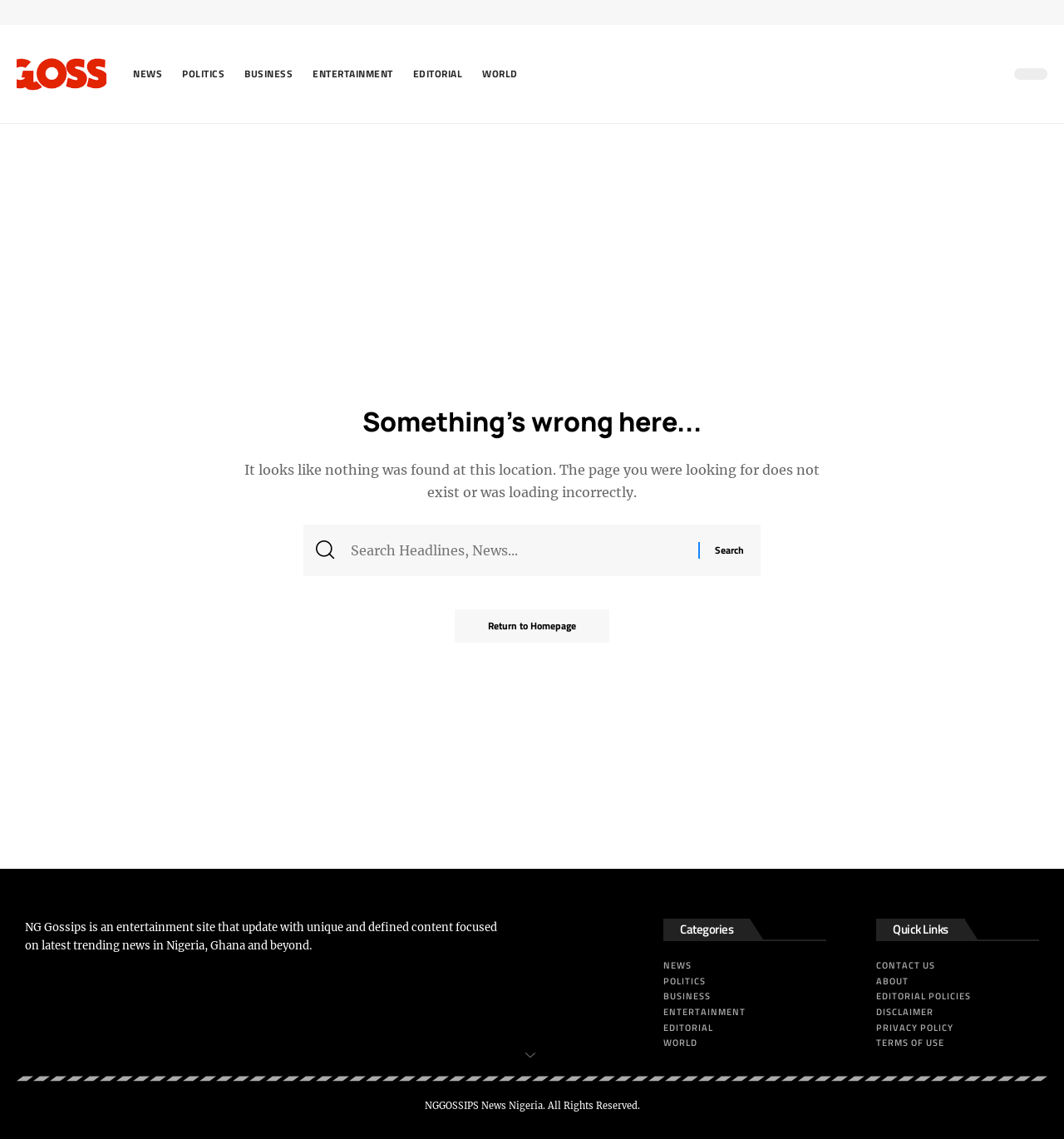Provide the bounding box coordinates of the HTML element this sentence describes: "Privacy Policy". The bounding box coordinates consist of four float numbers between 0 and 1, i.e., [left, top, right, bottom].

[0.823, 0.895, 0.977, 0.909]